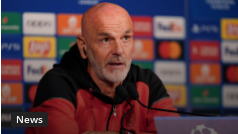Generate an in-depth description of the visual content.

In this image, a man with a closely cropped bald head and a beard is seen speaking at a press conference, likely addressing the media about a recent match or upcoming game. He wears a red and black training jacket that reflects a sports team, possibly indicating his role as a coach. Behind him, a wall is adorned with various sponsor logos and imagery related to football or sports events, emphasizing the context of the announcement being made. The caption "News" suggests that this could be an important update or commentary related to sports, specifically regarding a team or league. This scene captures the intensity often seen in sporting discussions, showcasing the coach’s engagement and focus.